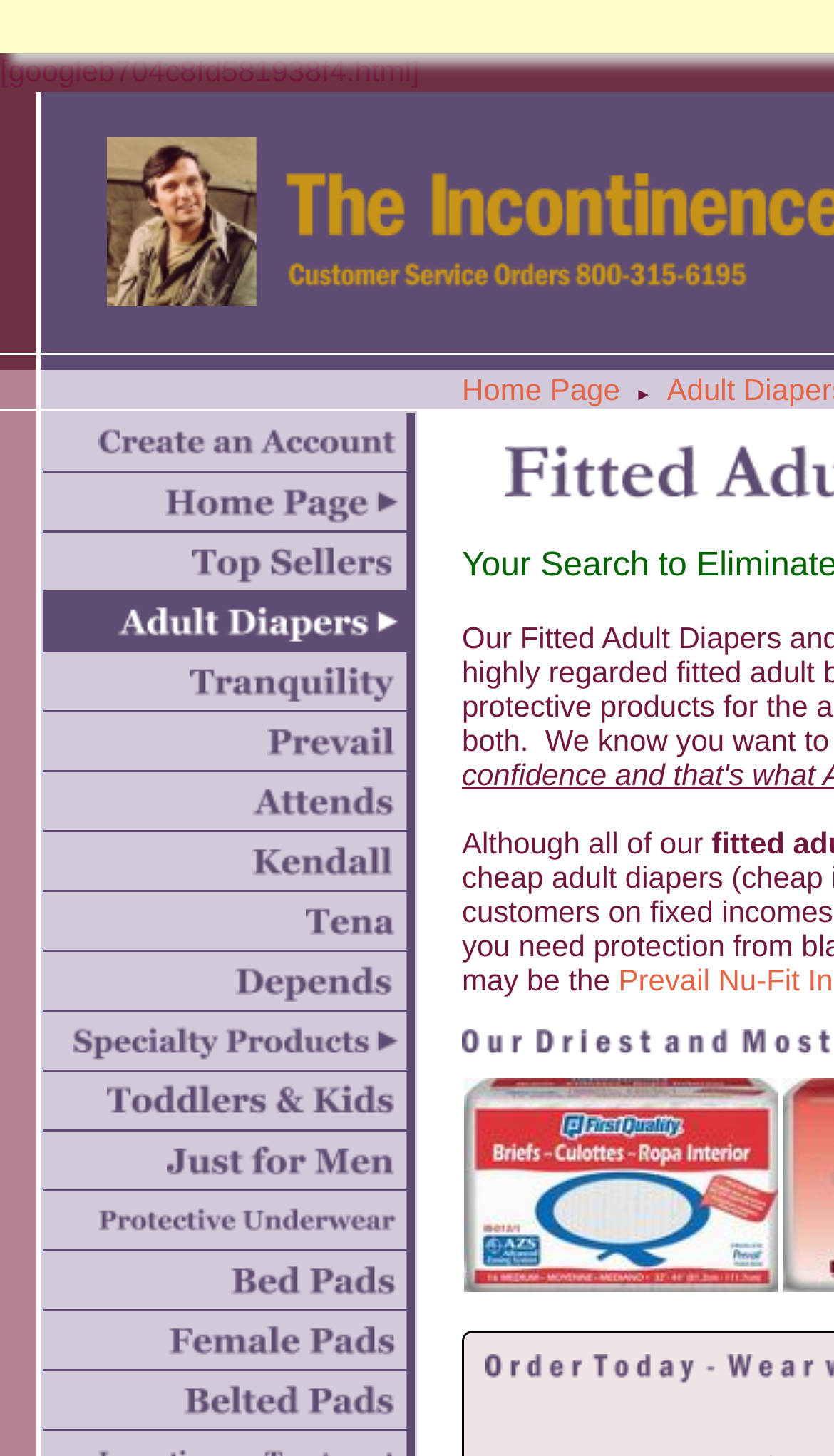Could you indicate the bounding box coordinates of the region to click in order to complete this instruction: "Learn about Bed Pads".

[0.277, 0.859, 0.497, 0.899]